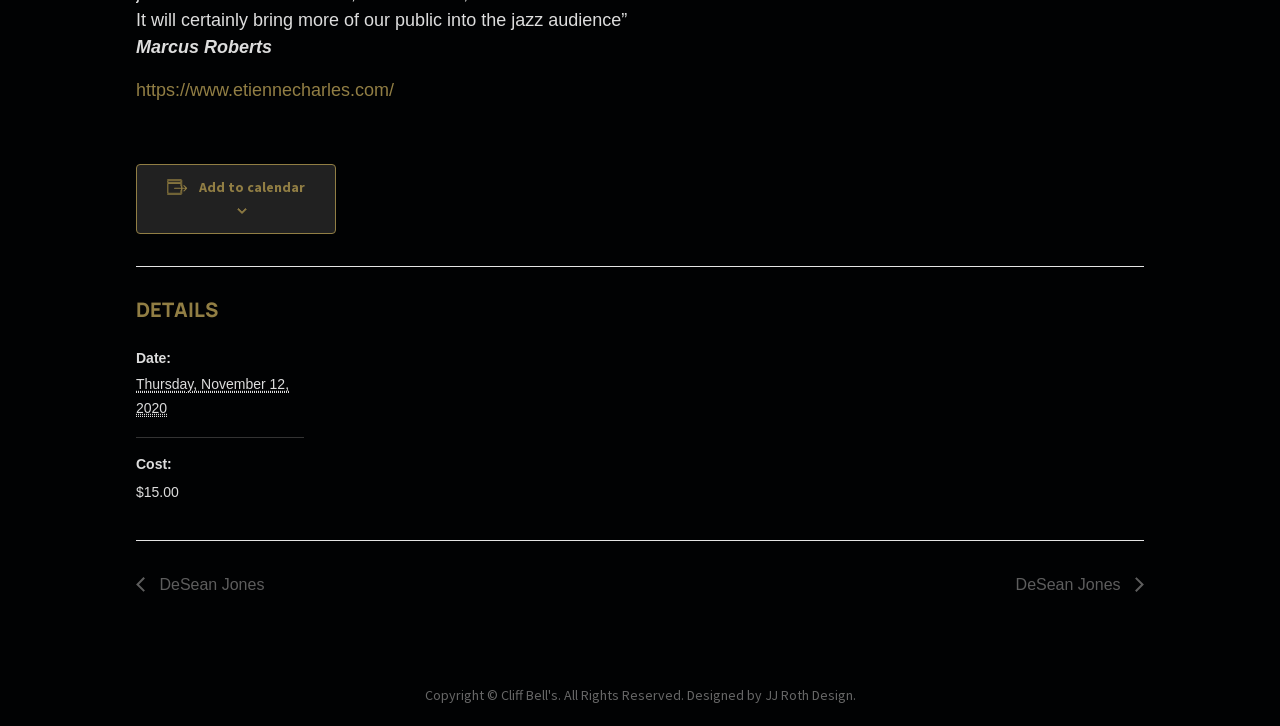Provide a brief response to the question using a single word or phrase: 
What is the date of the event?

Thursday, November 12, 2020